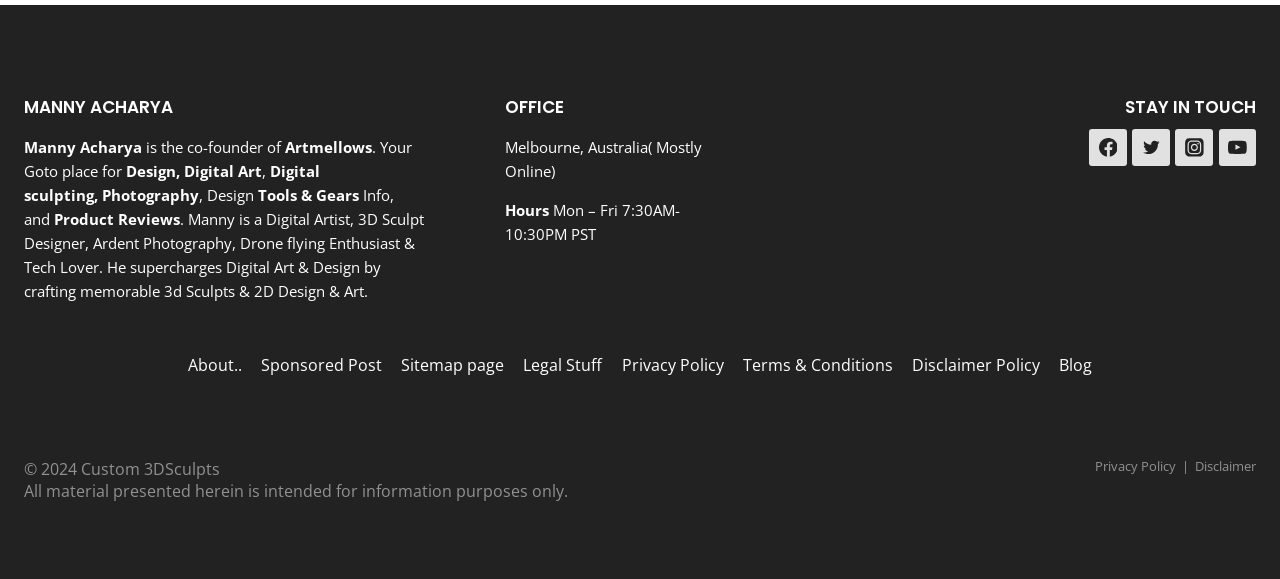Determine the bounding box coordinates for the area that needs to be clicked to fulfill this task: "Click on Manny Acharya's profile link". The coordinates must be given as four float numbers between 0 and 1, i.e., [left, top, right, bottom].

[0.019, 0.237, 0.111, 0.272]